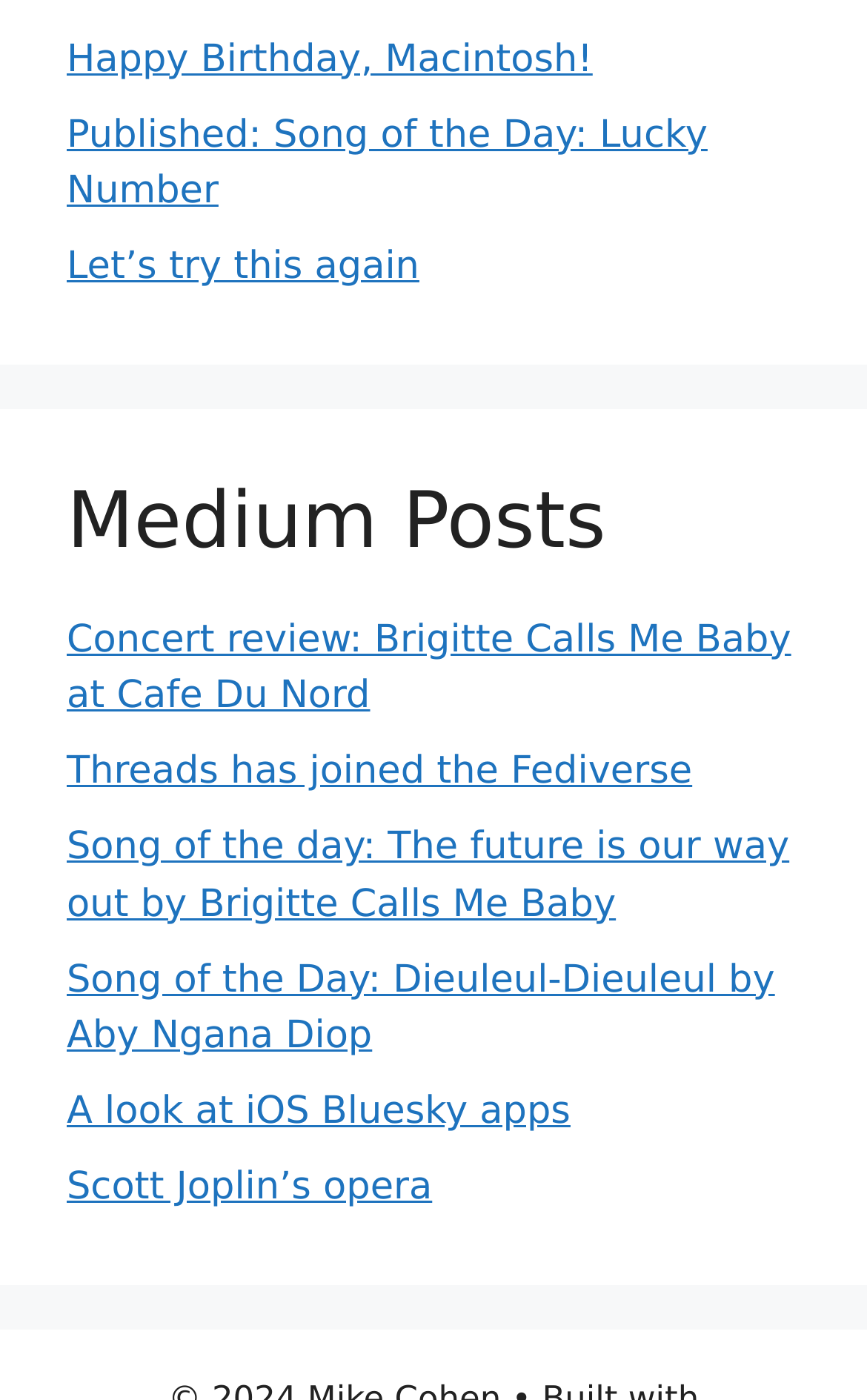Give a concise answer using only one word or phrase for this question:
What is the title of the first link?

Happy Birthday, Macintosh!